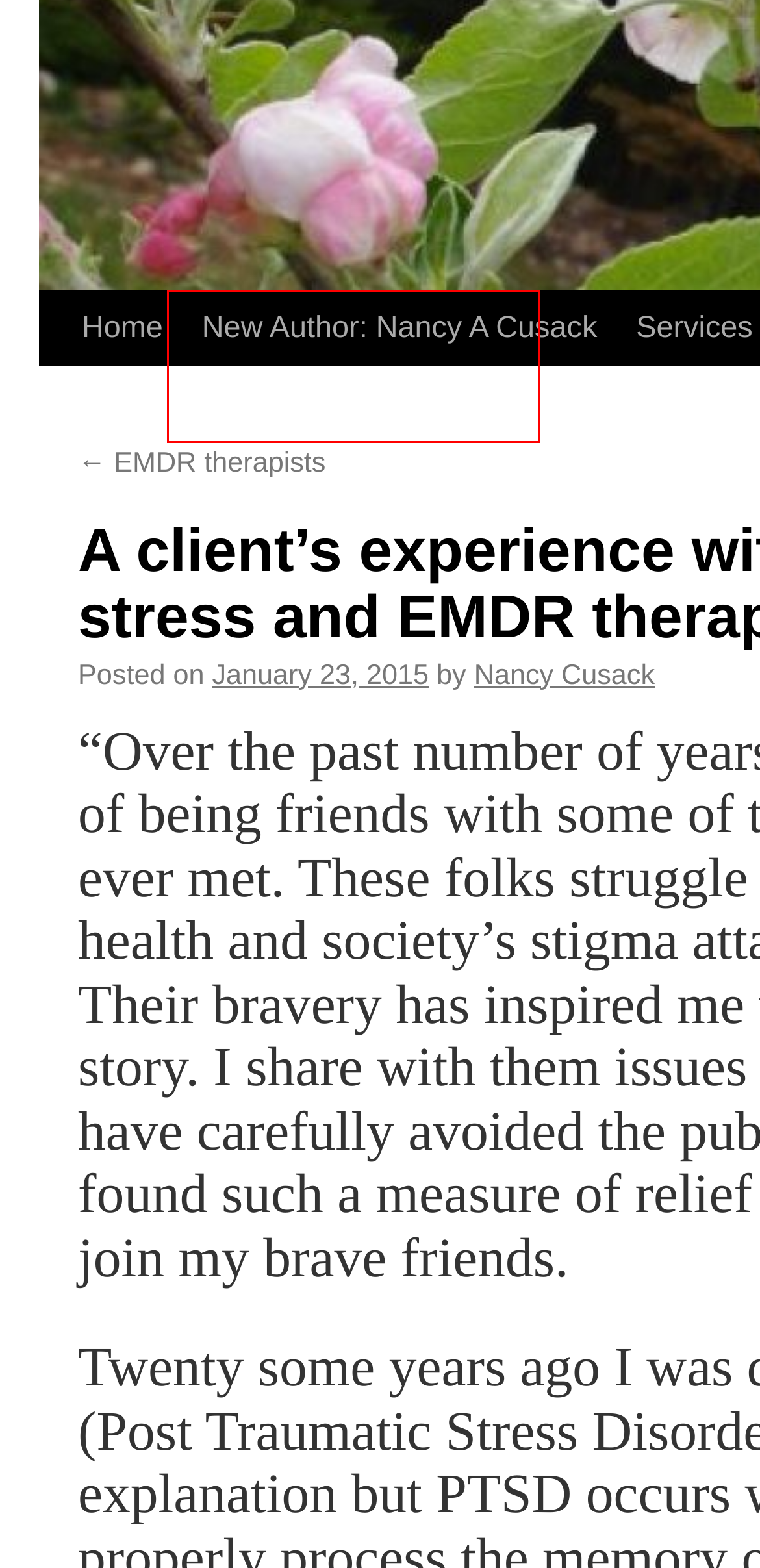Assess the screenshot of a webpage with a red bounding box and determine which webpage description most accurately matches the new page after clicking the element within the red box. Here are the options:
A. Nancy Cusack | Cusack Counselling Therapy
B. Services | Cusack Counselling Therapy
C. New Author: Nancy A Cusack | Cusack Counselling Therapy
D. May | 2017 | Cusack Counselling Therapy
E. May | 2018 | Cusack Counselling Therapy
F. EMDR therapists  | Cusack Counselling Therapy
G. April | 2019 | Cusack Counselling Therapy
H. March | 2020 | Cusack Counselling Therapy

C